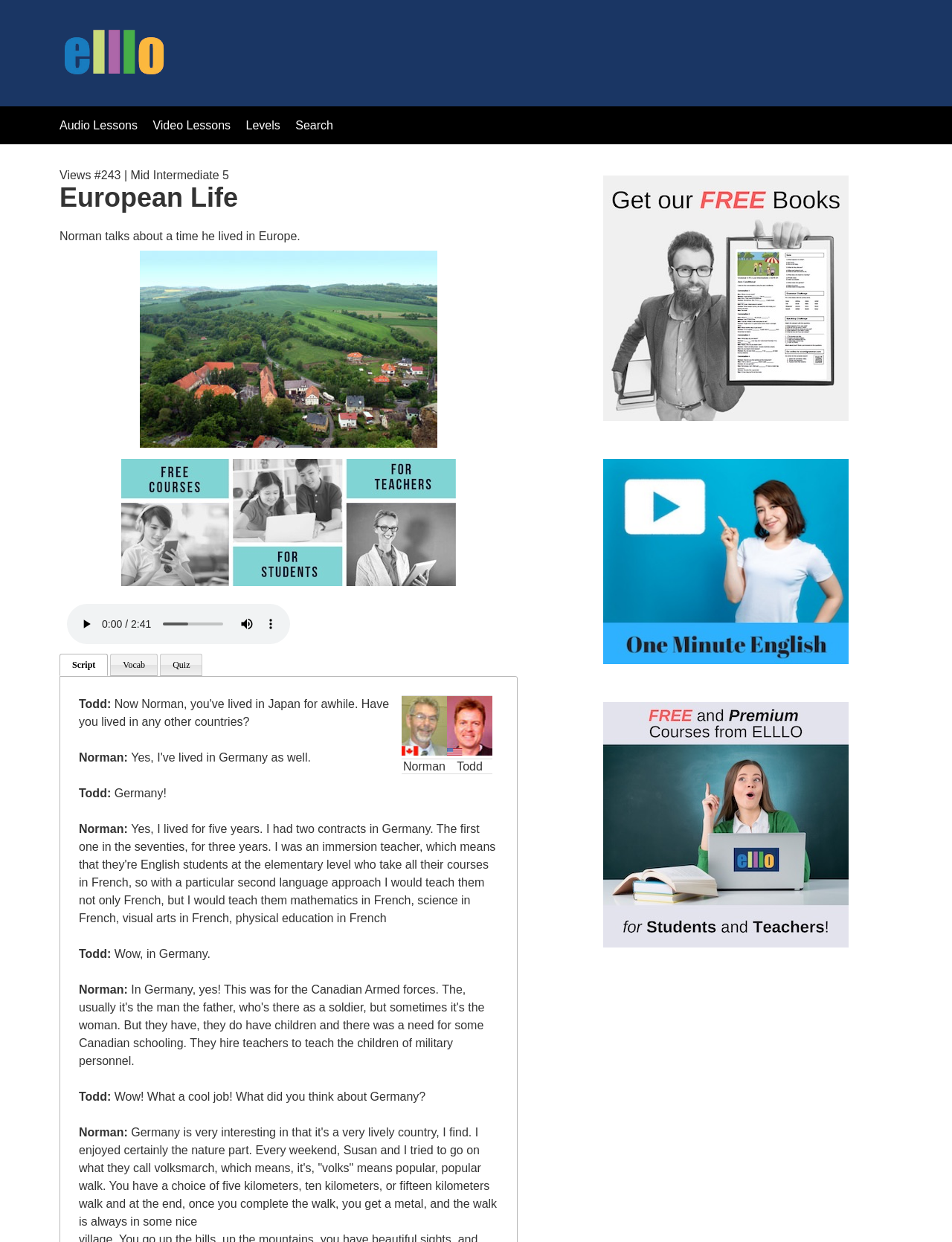Could you find the bounding box coordinates of the clickable area to complete this instruction: "Play the audio"?

[0.078, 0.493, 0.103, 0.512]